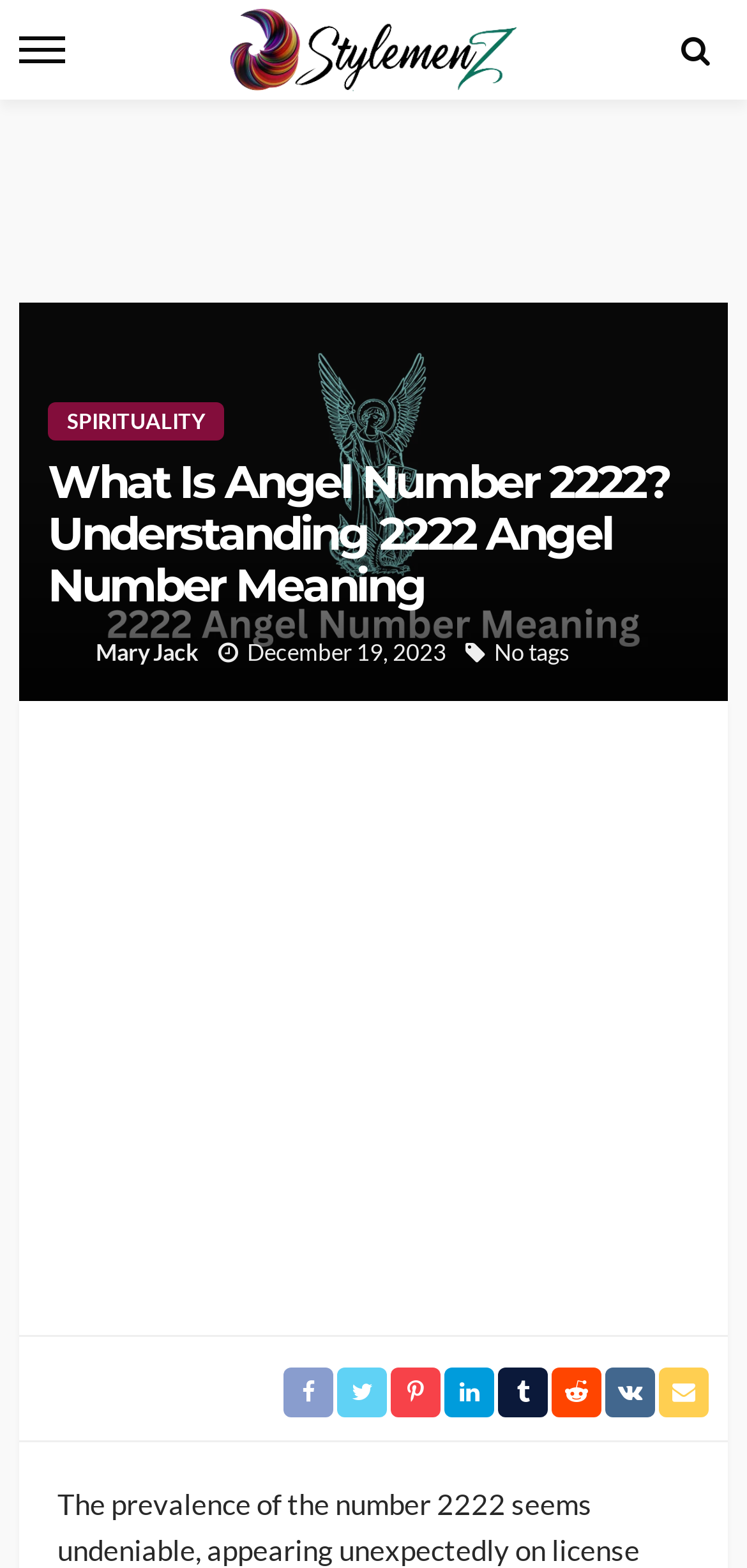Respond with a single word or phrase to the following question: What is the date the article was published?

December 19, 2023